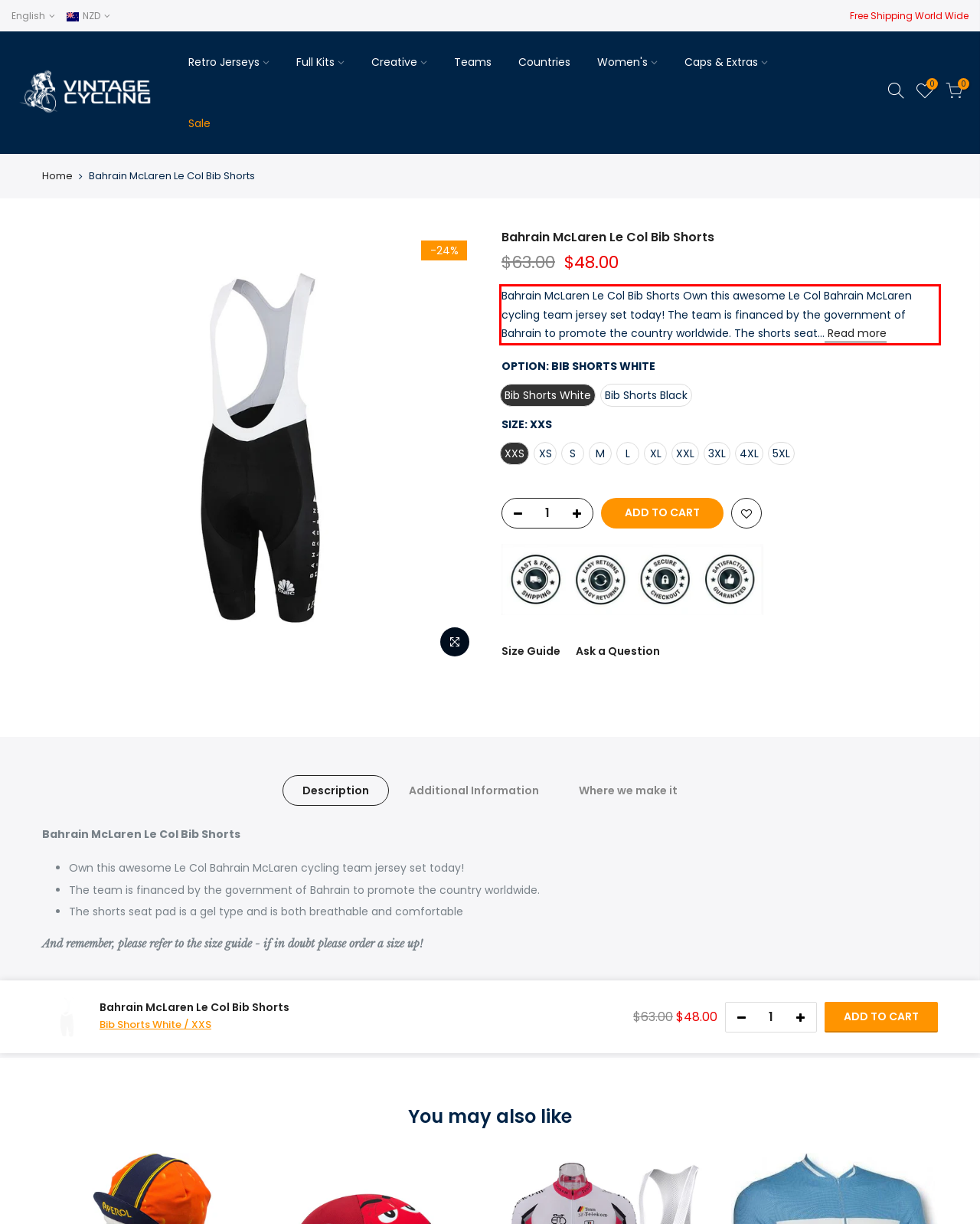Identify and extract the text within the red rectangle in the screenshot of the webpage.

Bahrain McLaren Le Col Bib Shorts Own this awesome Le Col Bahrain McLaren cycling team jersey set today! The team is financed by the government of Bahrain to promote the country worldwide. The shorts seat... Read more